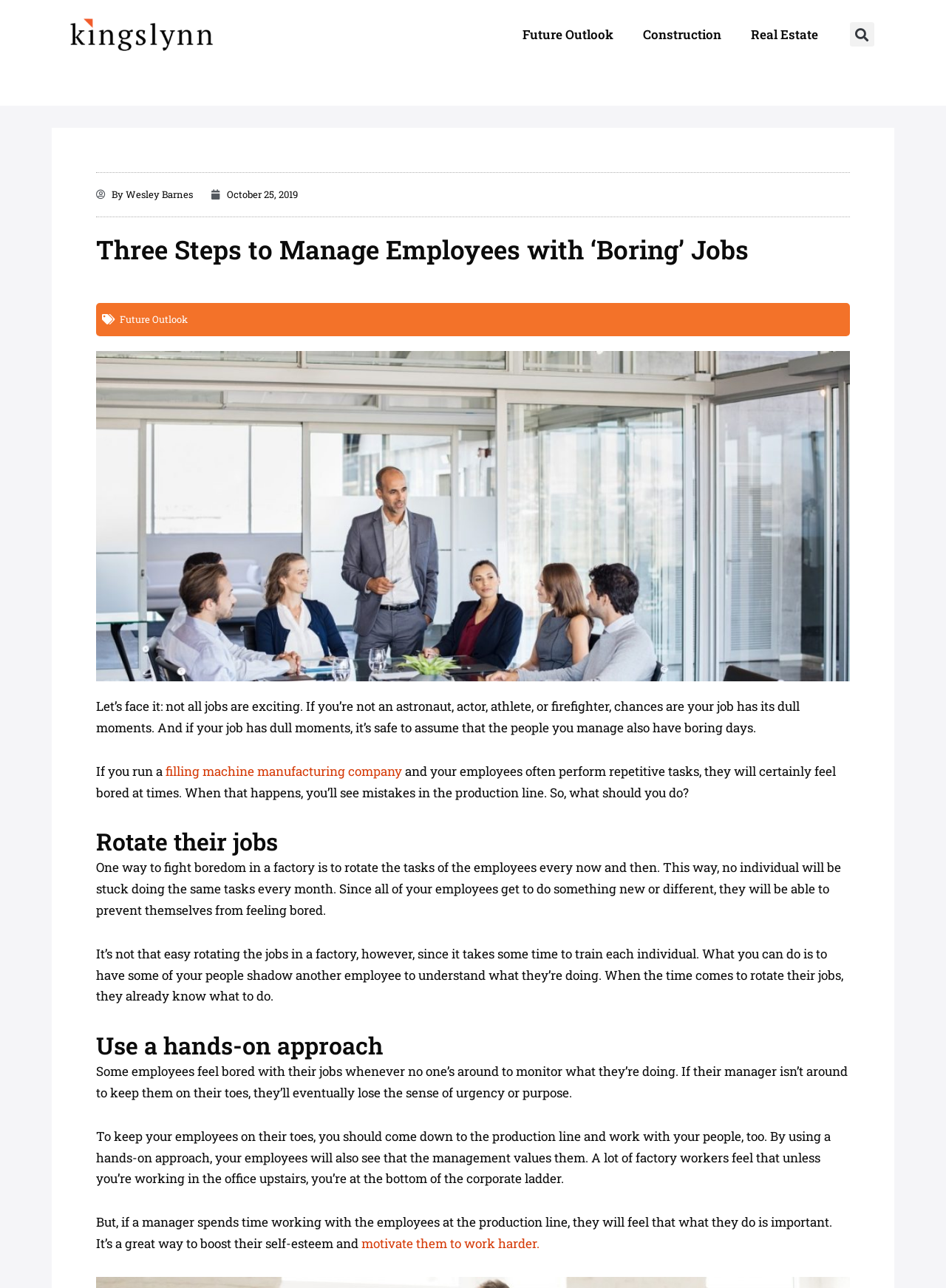Based on the image, please respond to the question with as much detail as possible:
What is the author of this article?

The author of this article can be found by looking at the link 'By Wesley Barnes' which is located below the title of the article and above the publication date.